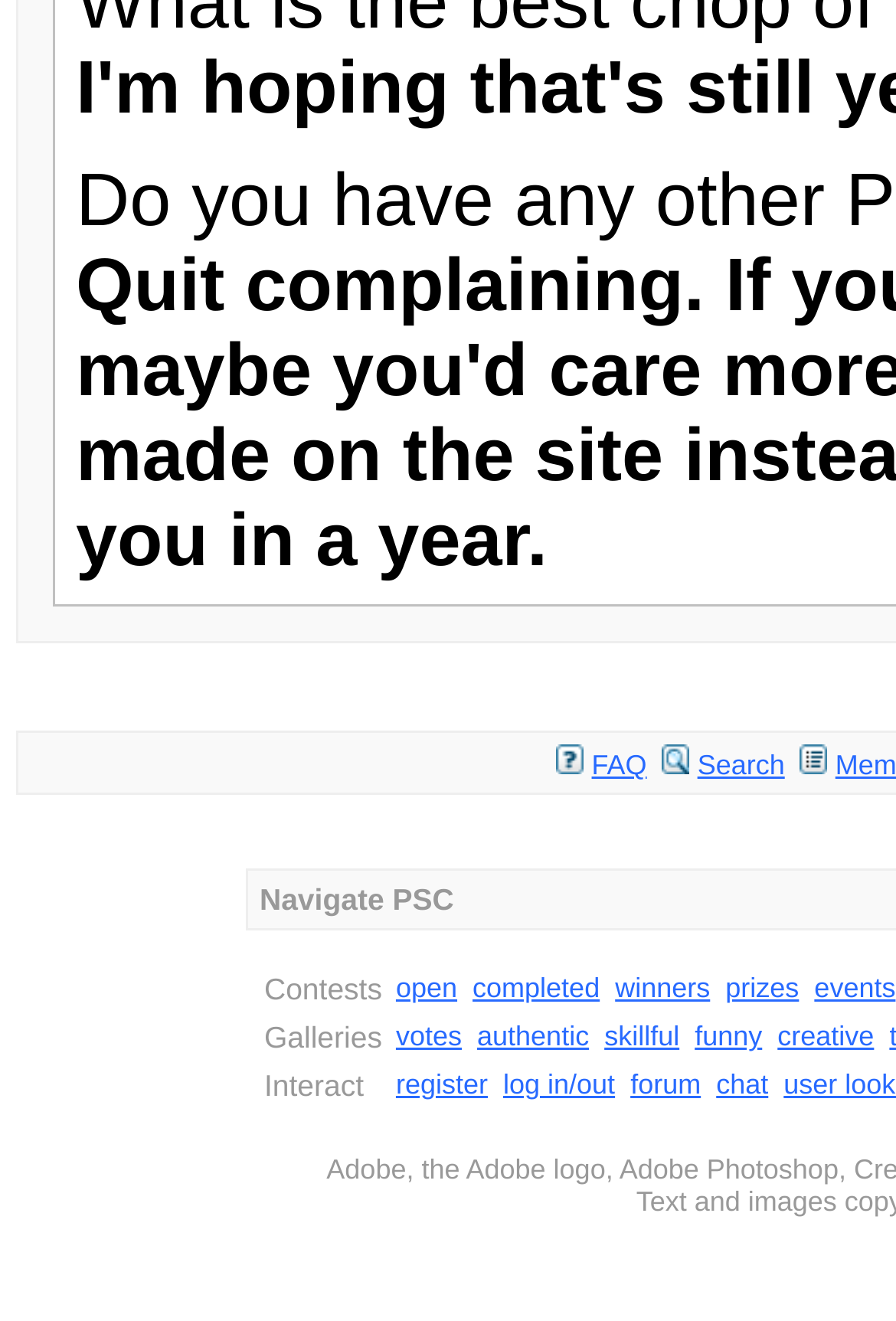Find the bounding box coordinates for the HTML element described as: "log in/out". The coordinates should consist of four float values between 0 and 1, i.e., [left, top, right, bottom].

[0.562, 0.809, 0.686, 0.833]